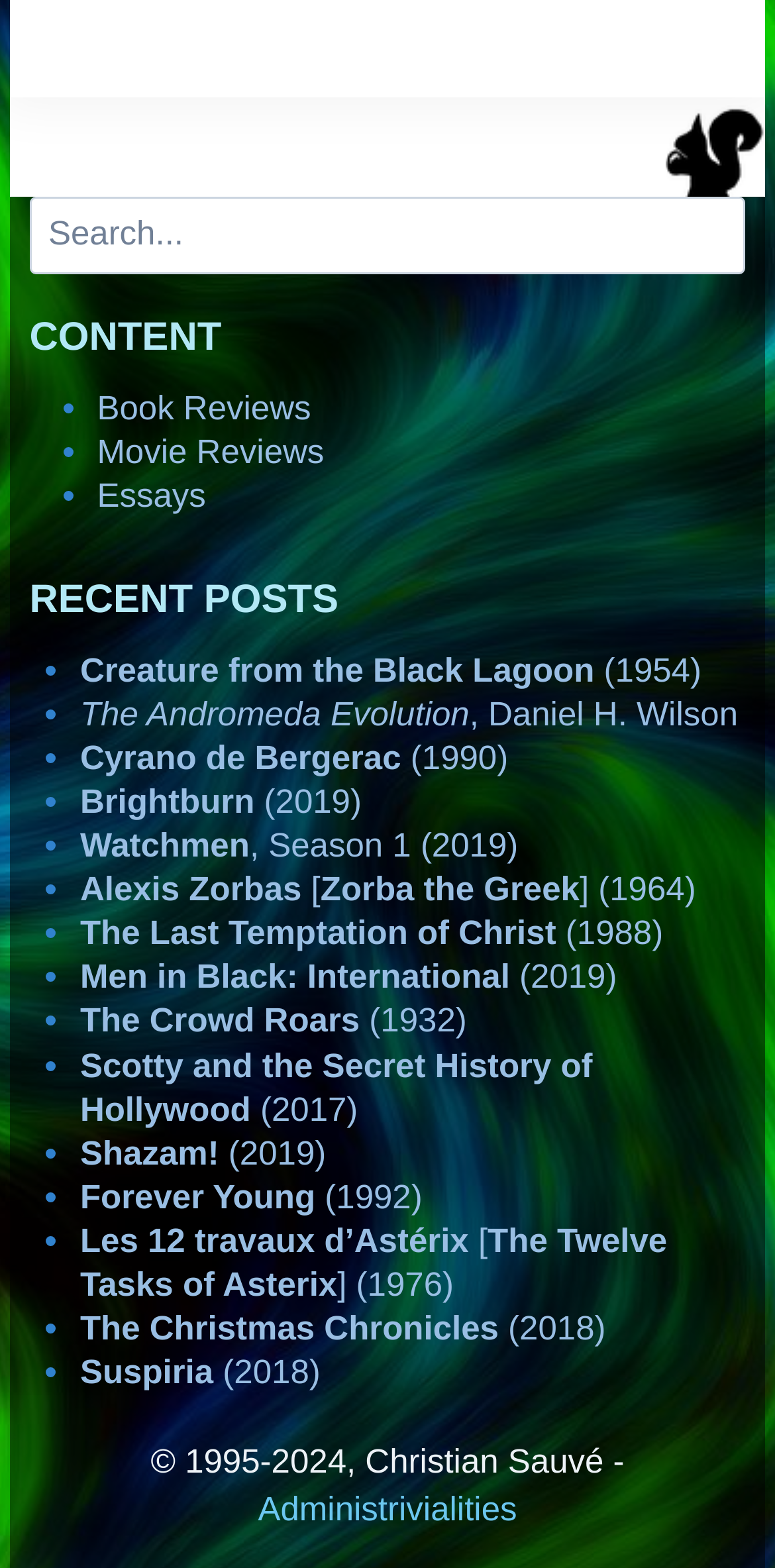Please specify the bounding box coordinates of the clickable region necessary for completing the following instruction: "Read Book Reviews". The coordinates must consist of four float numbers between 0 and 1, i.e., [left, top, right, bottom].

[0.125, 0.248, 0.401, 0.272]